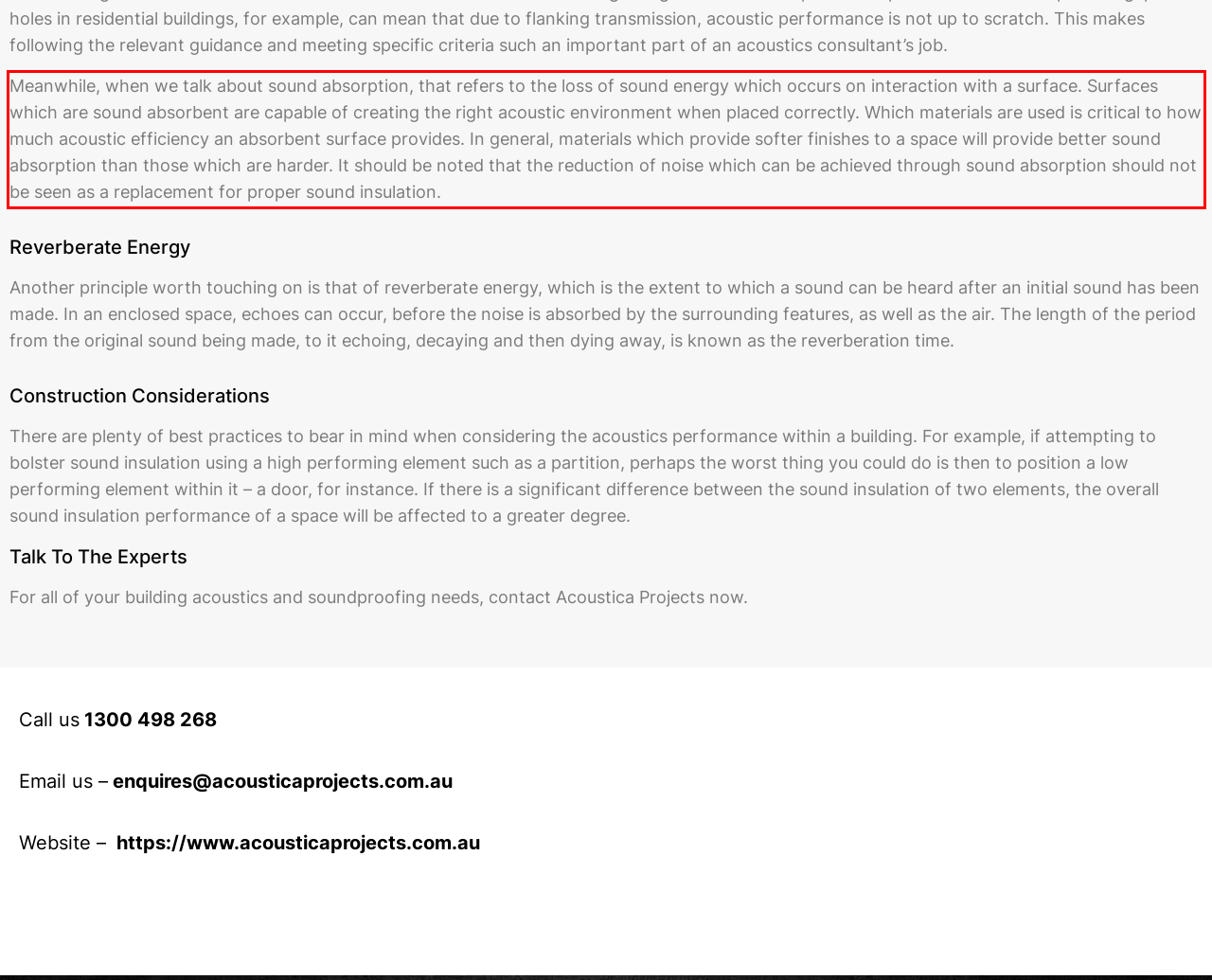Please take the screenshot of the webpage, find the red bounding box, and generate the text content that is within this red bounding box.

Meanwhile, when we talk about sound absorption, that refers to the loss of sound energy which occurs on interaction with a surface. Surfaces which are sound absorbent are capable of creating the right acoustic environment when placed correctly. Which materials are used is critical to how much acoustic efficiency an absorbent surface provides. In general, materials which provide softer finishes to a space will provide better sound absorption than those which are harder. It should be noted that the reduction of noise which can be achieved through sound absorption should not be seen as a replacement for proper sound insulation.